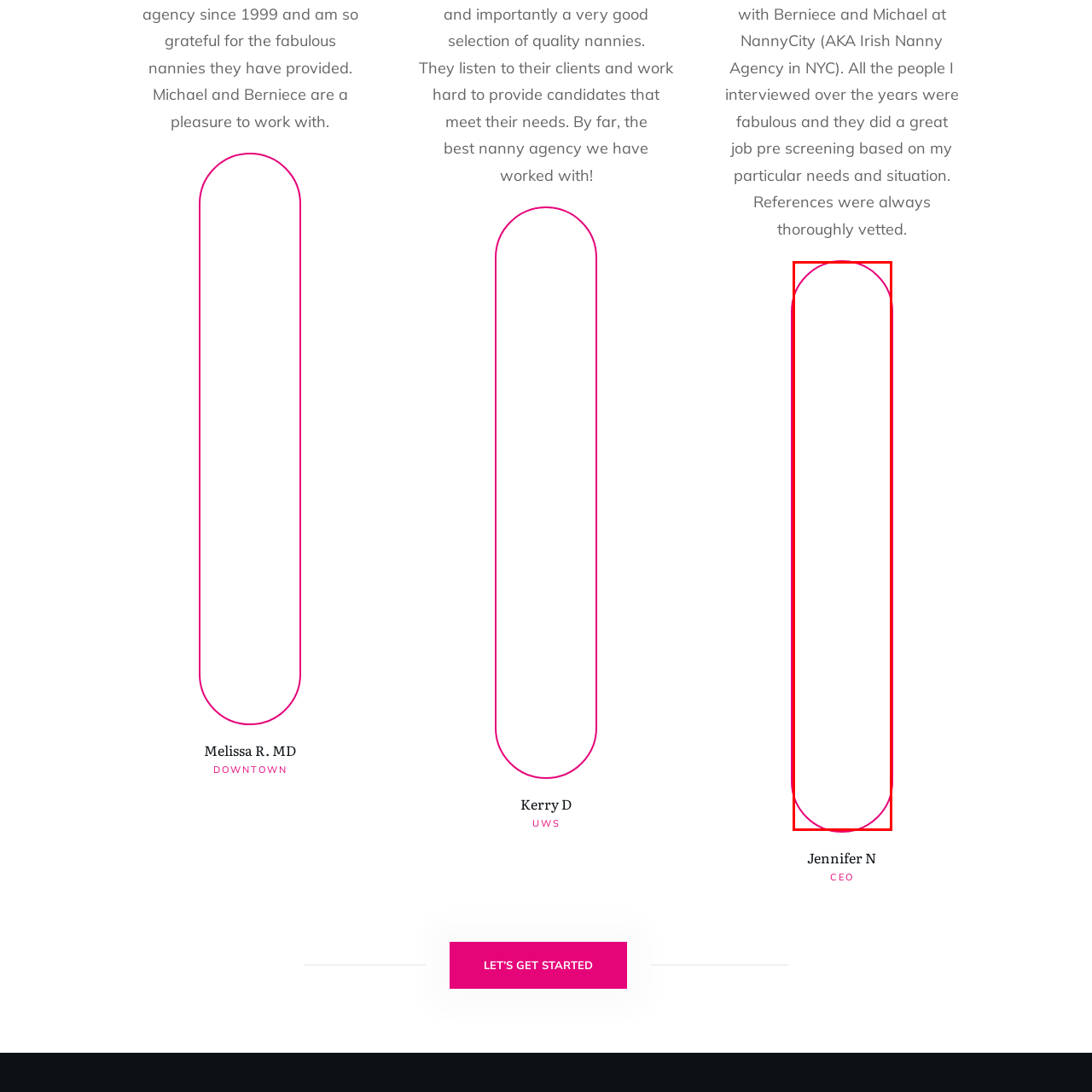Observe the section highlighted in yellow, What is the overall presentation of the agency's services? 
Please respond using a single word or phrase.

Trust and satisfaction